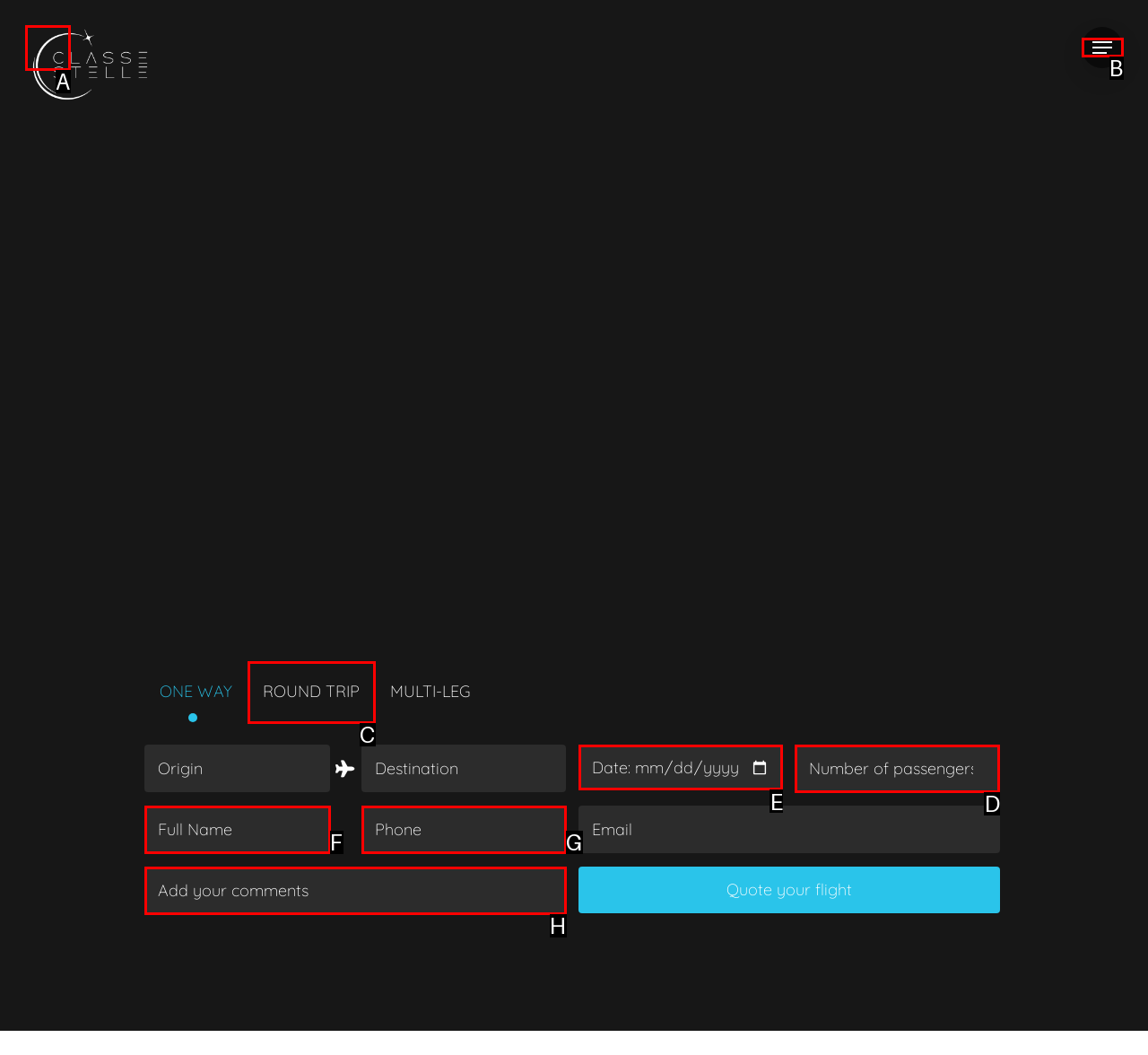Tell me which one HTML element you should click to complete the following task: Choose a date
Answer with the option's letter from the given choices directly.

E